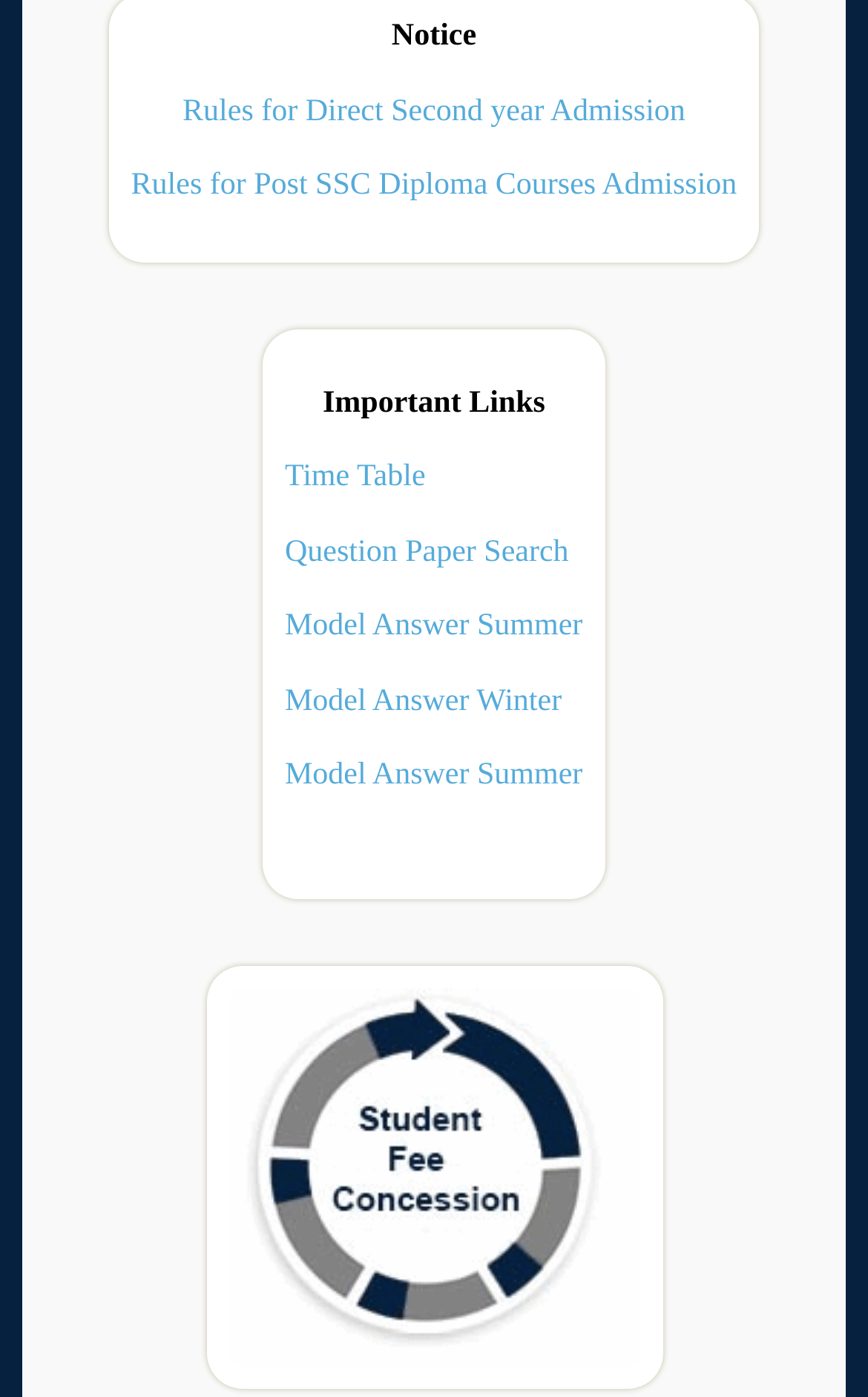Find the bounding box coordinates of the clickable area that will achieve the following instruction: "Visit the Home page".

None